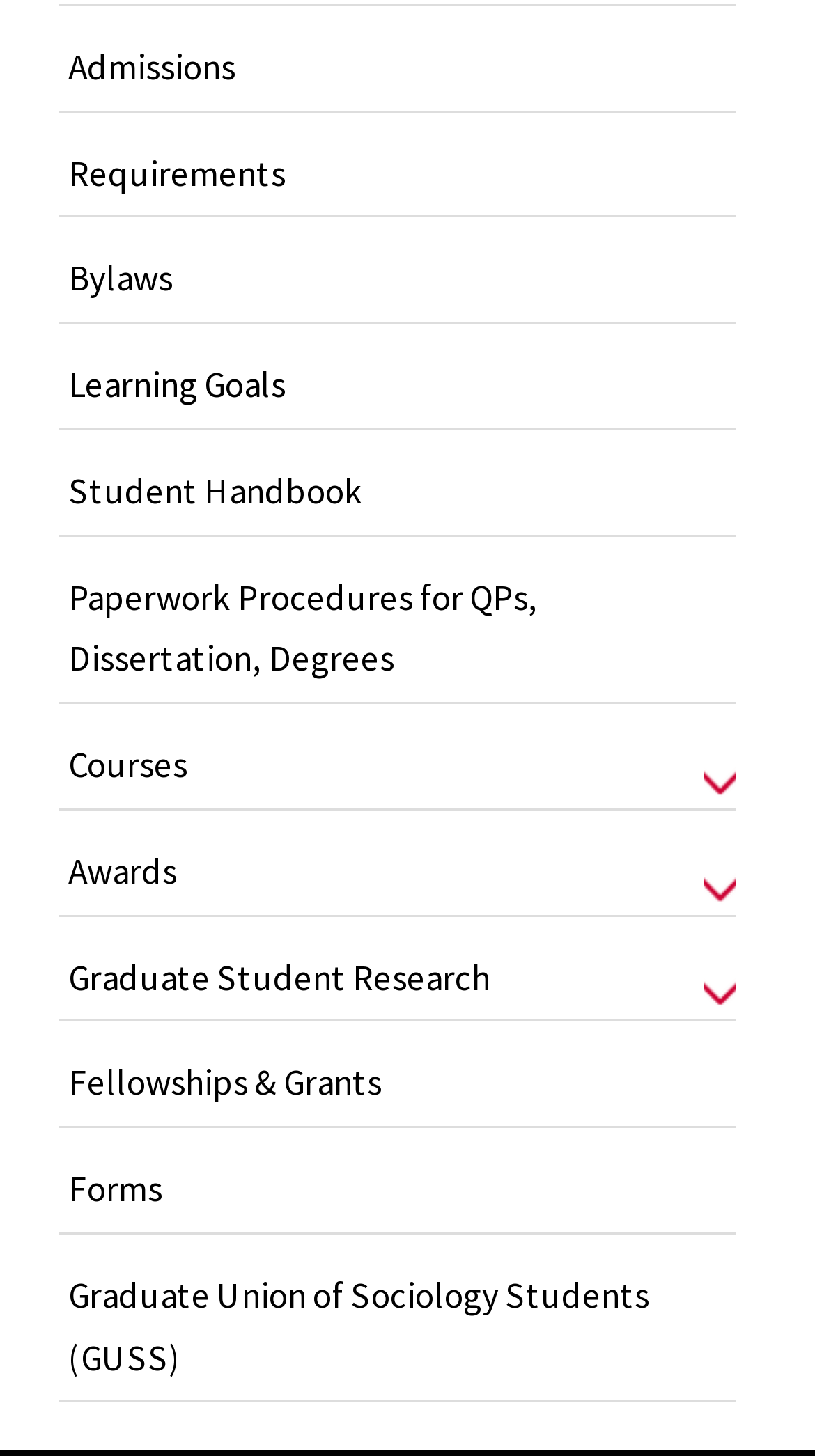Please identify the bounding box coordinates of the area that needs to be clicked to follow this instruction: "View Admissions".

[0.071, 0.018, 0.904, 0.075]